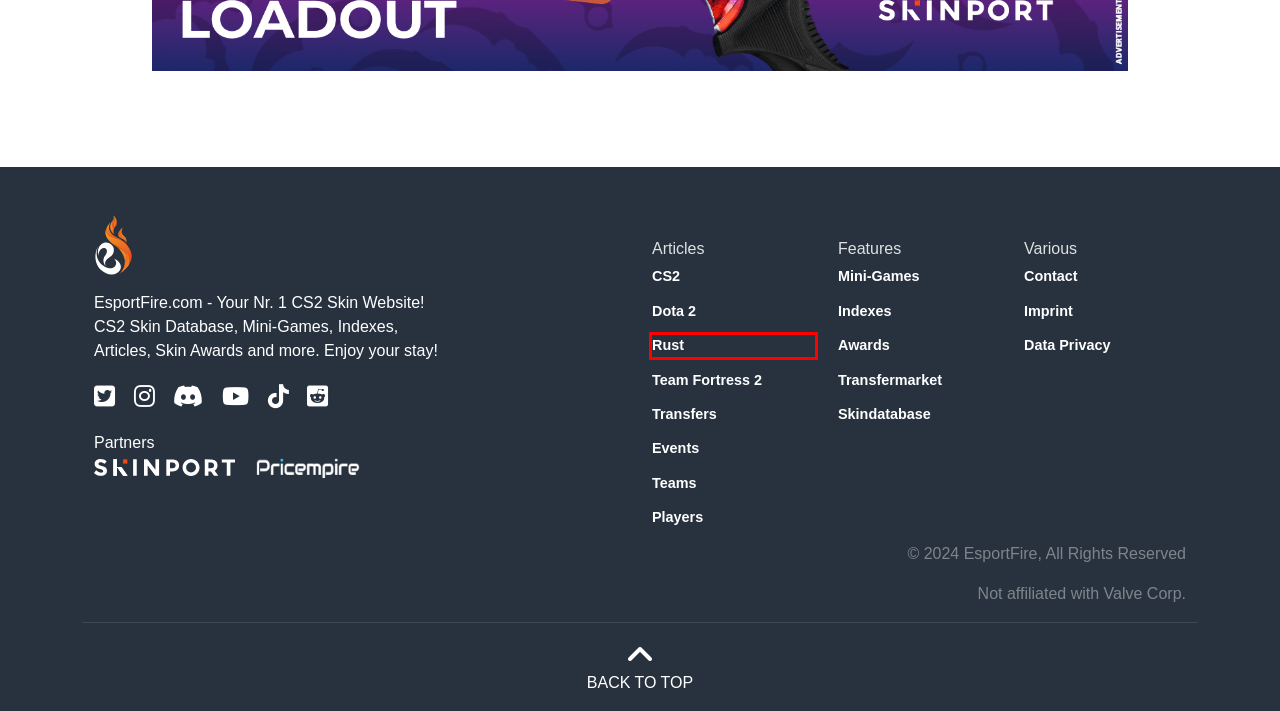Analyze the screenshot of a webpage with a red bounding box and select the webpage description that most accurately describes the new page resulting from clicking the element inside the red box. Here are the candidates:
A. EsportFire TF2 - Skins, Guides and more!
B. EsportFire Dota 2 - News, Heroes and more!
C. EsportFire Players - Biographies, Facts and Achievements!
D. EsportFire Transfer News & Rumours
E. EsportFire Transfer Market
F. EsportFire Teams - Biographies about the biggest CS2 Organisations
G. EsportFire Rust - Skins, Guides and more!
H. EsportFire CS2 Mini-Games

G